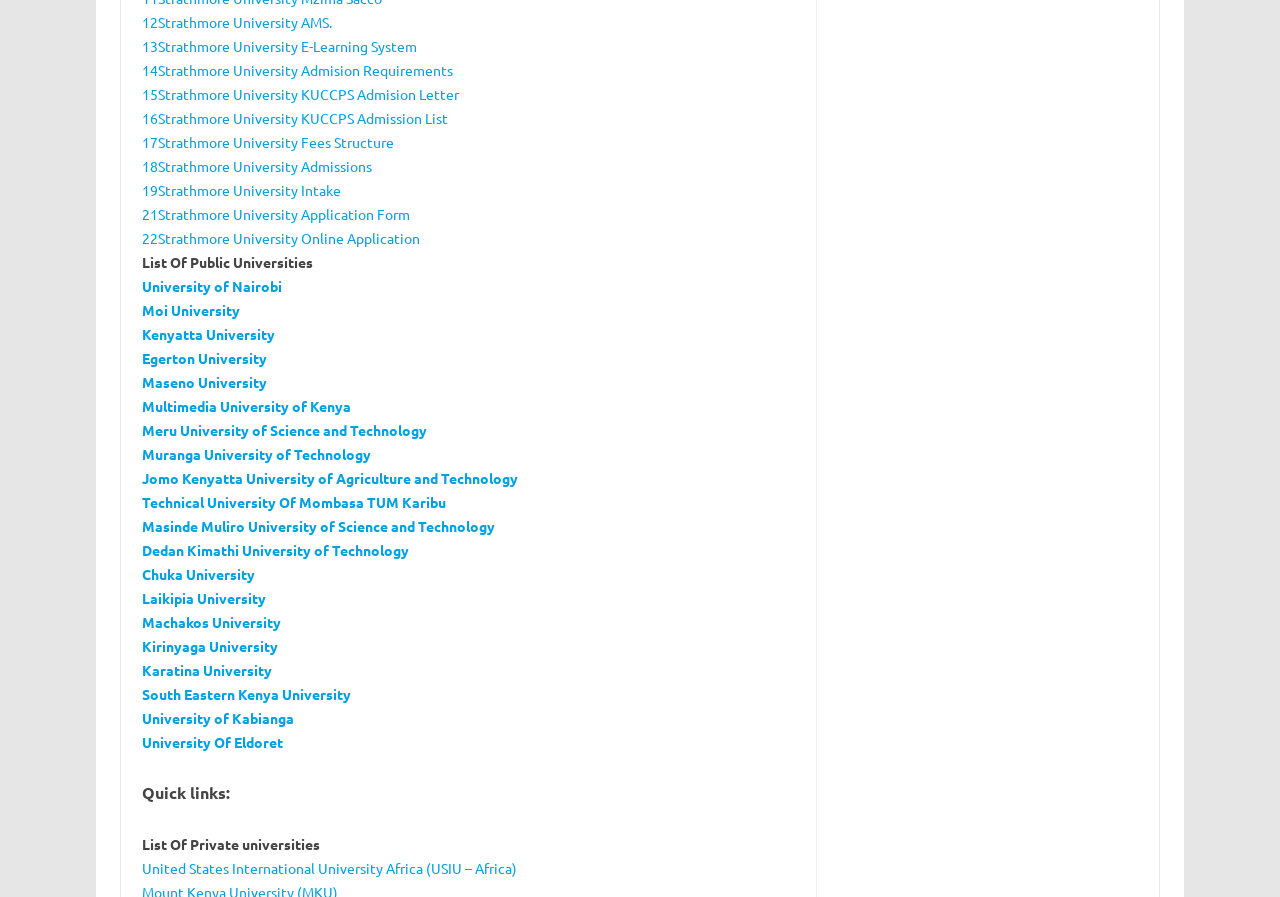What is the title of the second section?
Based on the image, answer the question with as much detail as possible.

The second section is located at [0.111, 0.931, 0.25, 0.951] and is titled 'List Of Private universities'.